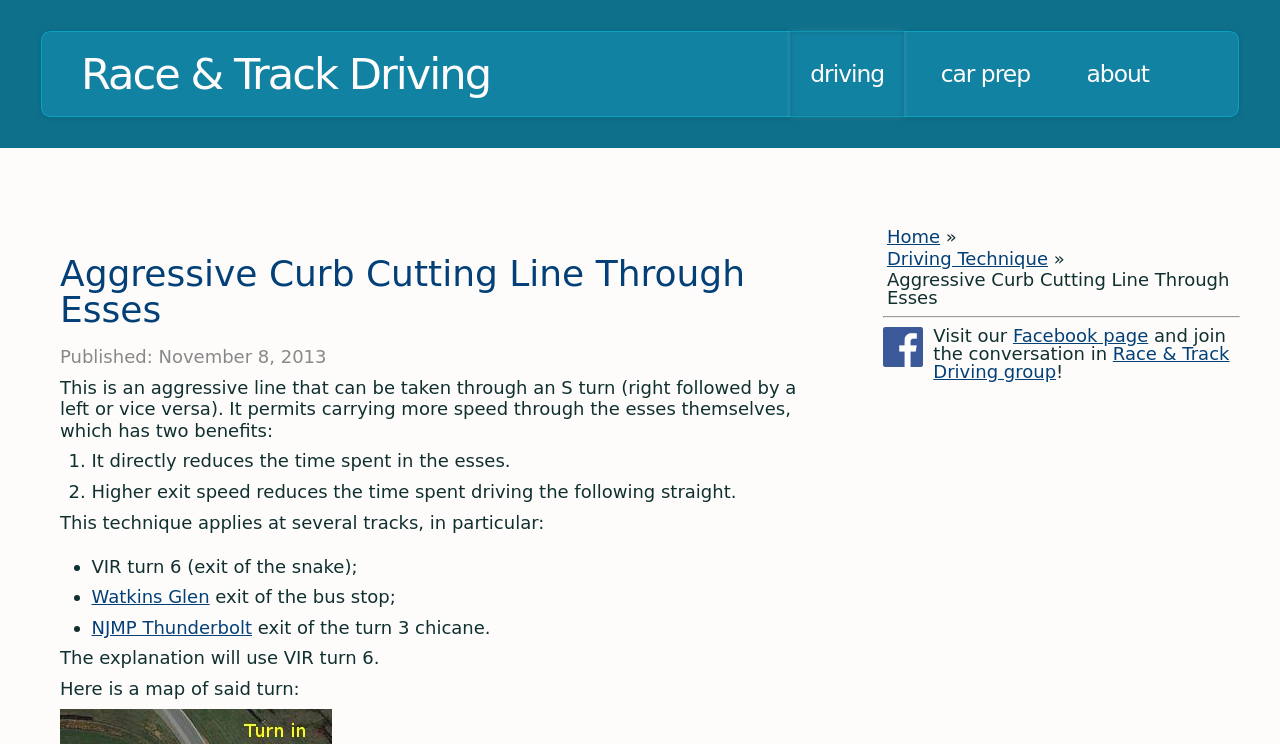Provide a brief response to the question below using one word or phrase:
What is the topic of this webpage?

Race & Track Driving